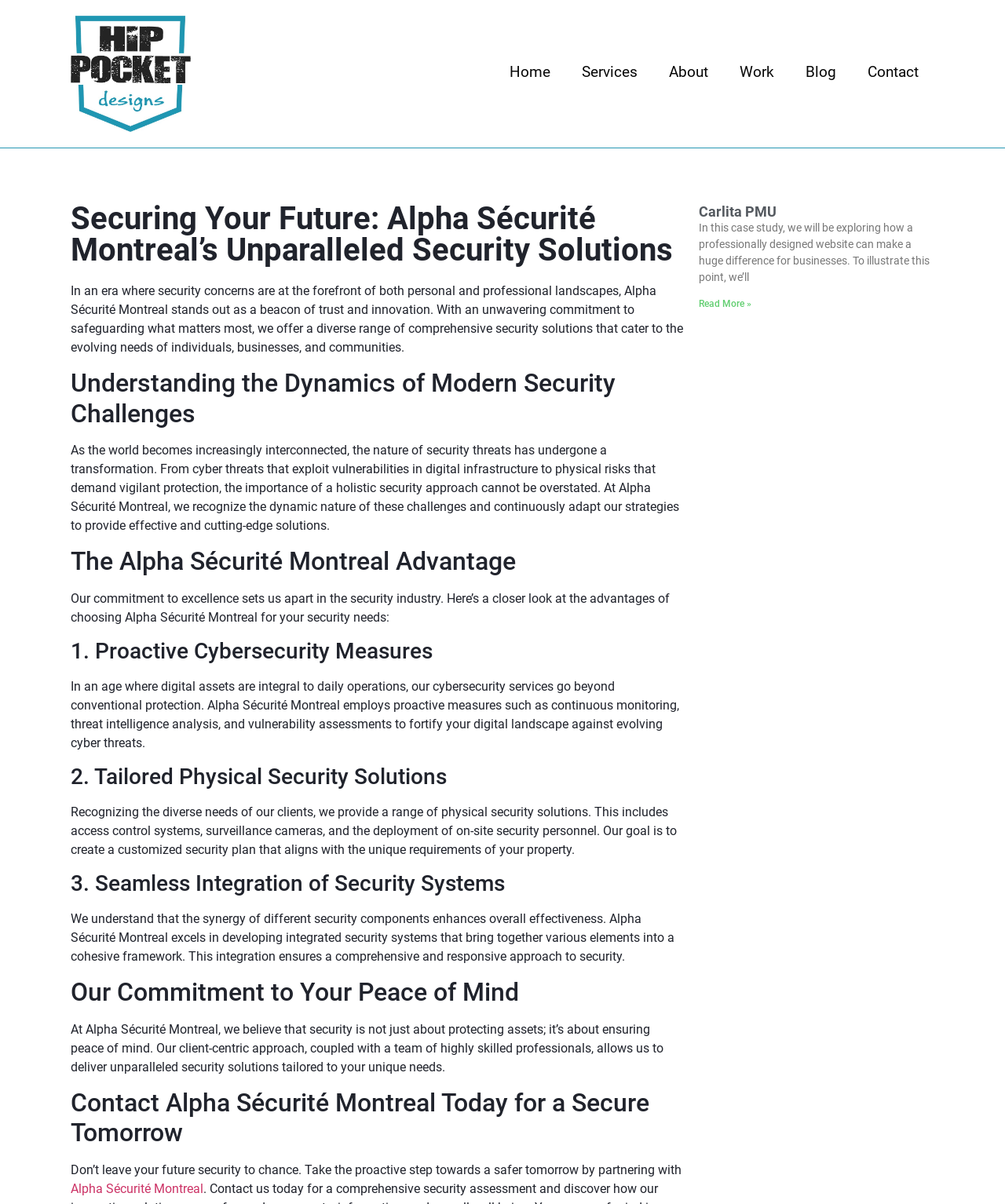From the given element description: "Contact", find the bounding box for the UI element. Provide the coordinates as four float numbers between 0 and 1, in the order [left, top, right, bottom].

[0.848, 0.045, 0.93, 0.075]